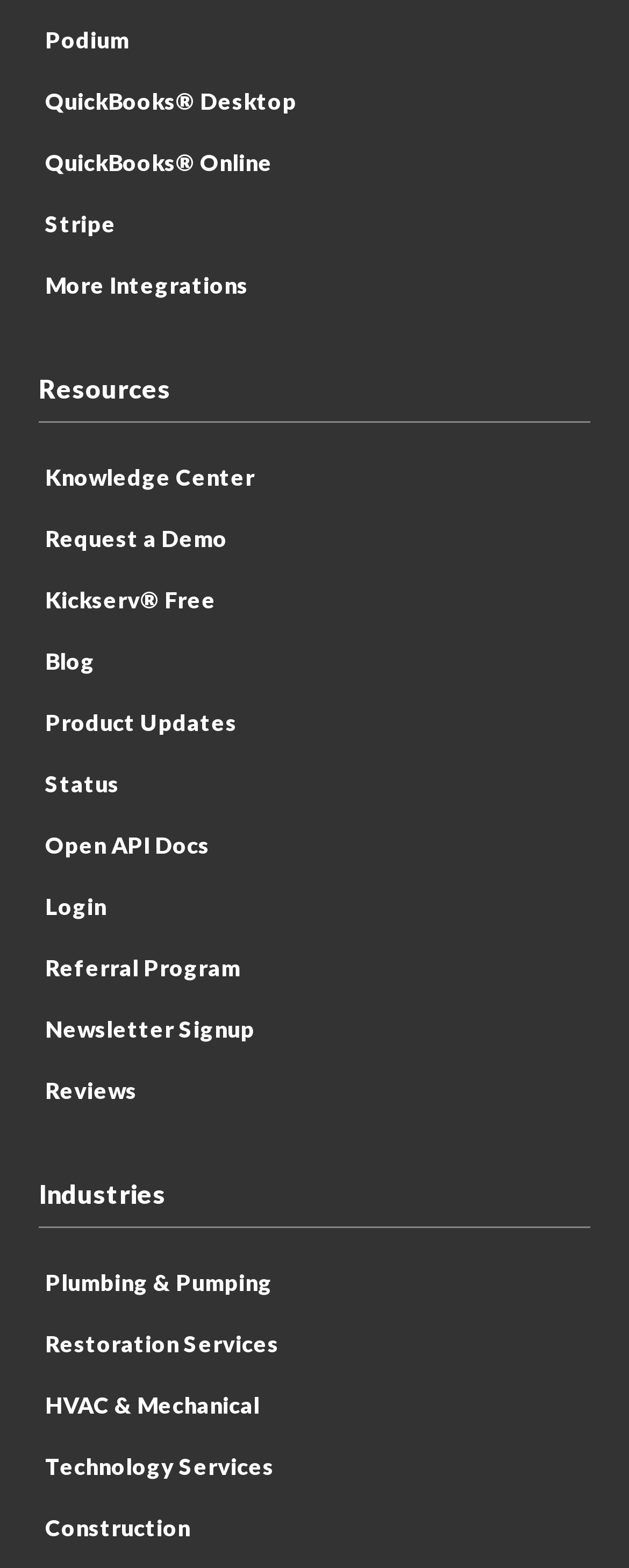Identify the bounding box coordinates for the UI element that matches this description: "Plumbing & Pumping".

[0.062, 0.808, 0.938, 0.83]